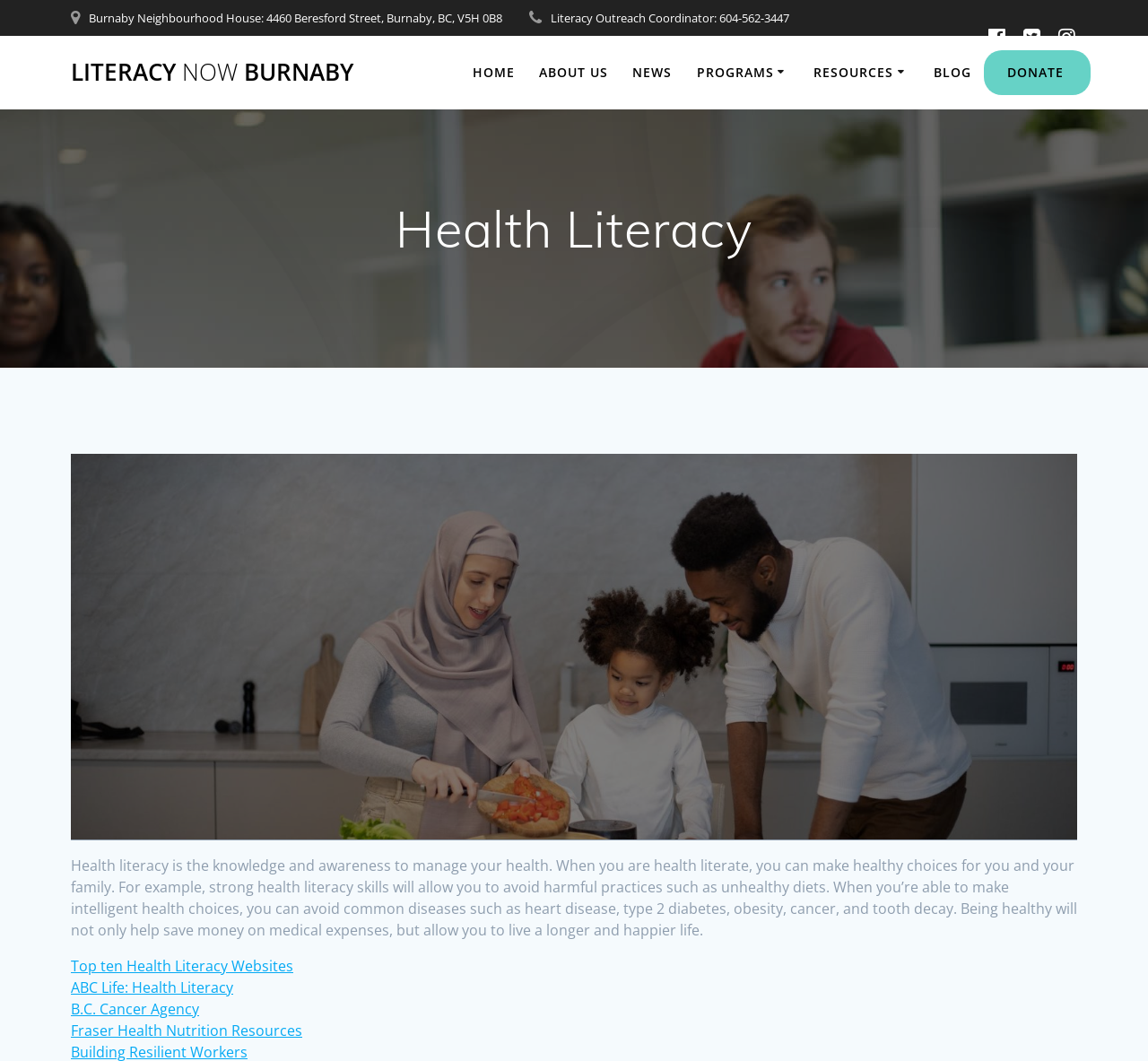Examine the screenshot and answer the question in as much detail as possible: How many health literacy websites are listed at the bottom of the webpage?

I counted the number of links at the bottom of the webpage that are related to health literacy, and found 5 links: 'Top ten Health Literacy Websites', 'ABC Life: Health Literacy', 'B.C. Cancer Agency', 'Fraser Health Nutrition Resources'.